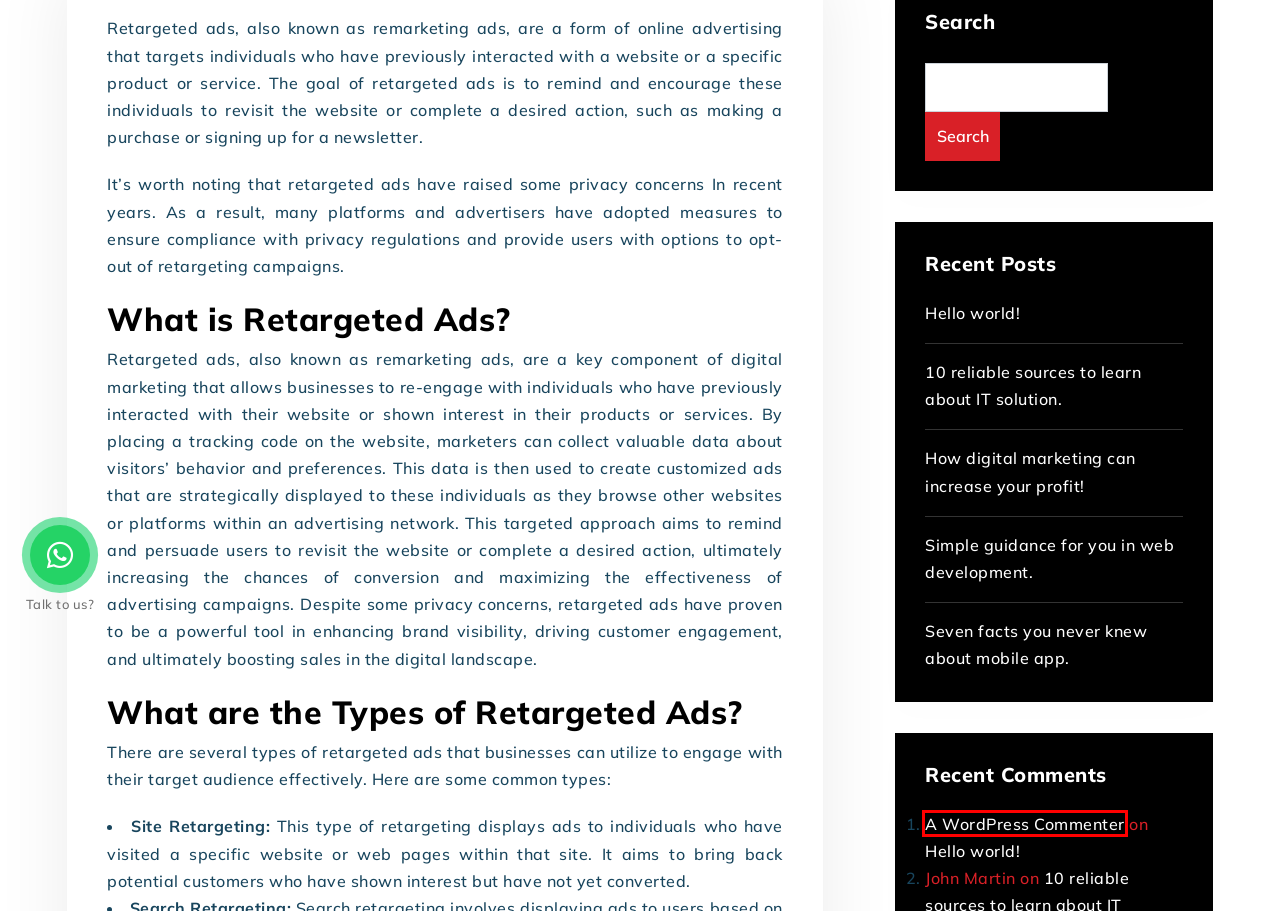Examine the screenshot of the webpage, noting the red bounding box around a UI element. Pick the webpage description that best matches the new page after the element in the red bounding box is clicked. Here are the candidates:
A. Media Buying - Ideaseakers
B. Blog Writing Services in Lahore, Pakistan | Ideaseakers.com
C. Hello world! - Ideaseakers
D. Ideaseakers | Digital Marketing Company in Lahore, Pakistan
E. Simple guidance for you in web development. - Ideaseakers
F. How digital marketing can increase your profit! - Ideaseakers
G. Blog Tool, Publishing Platform, and CMS – WordPress.org
H. Seven facts you never knew about mobile app. - Ideaseakers

G